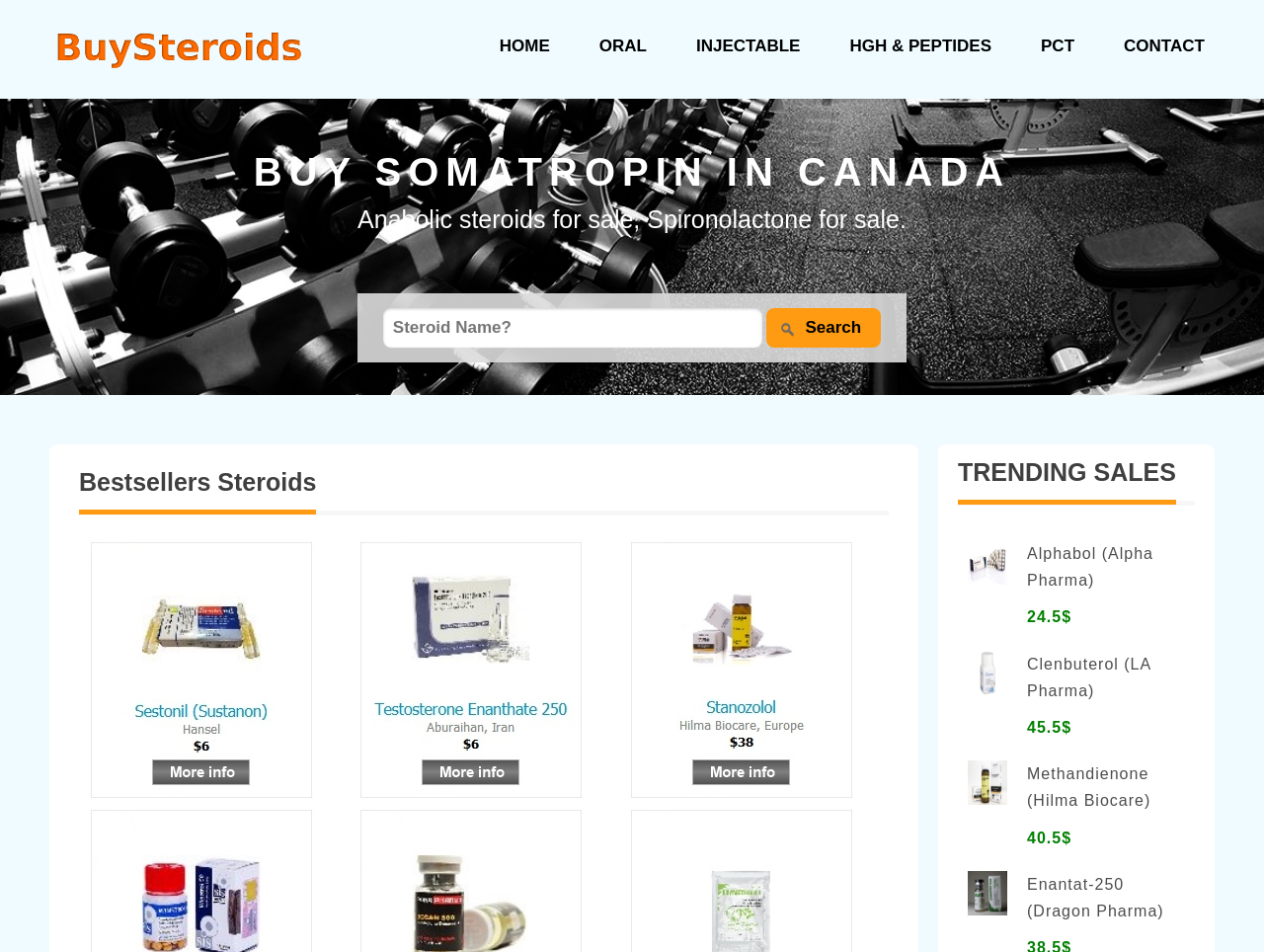Use a single word or phrase to answer the question: 
What is the price of Clenbuterol (LA Pharma)?

45.5$